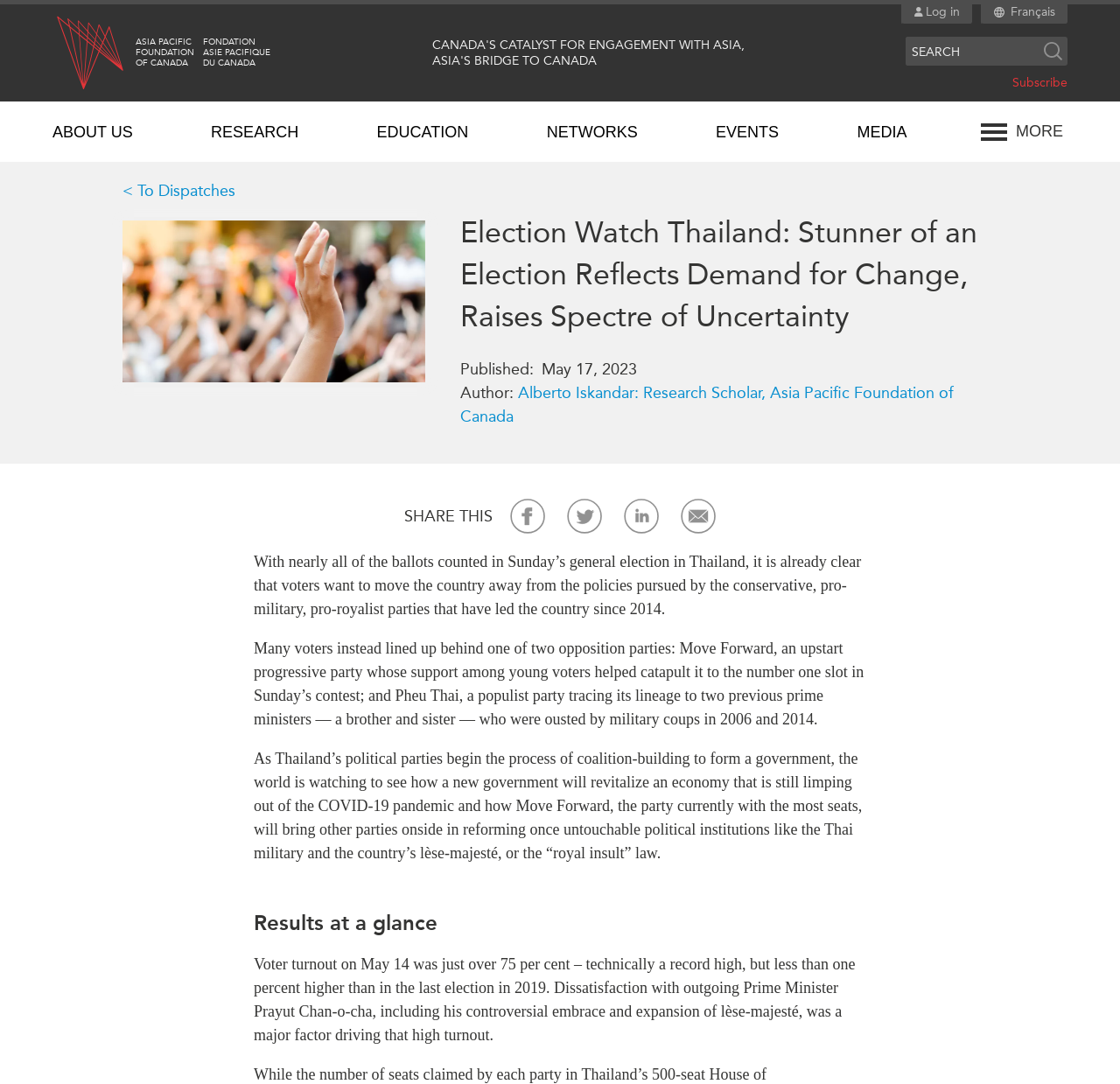Generate the main heading text from the webpage.

Election Watch Thailand: Stunner of an Election Reflects Demand for Change, Raises Spectre of Uncertainty